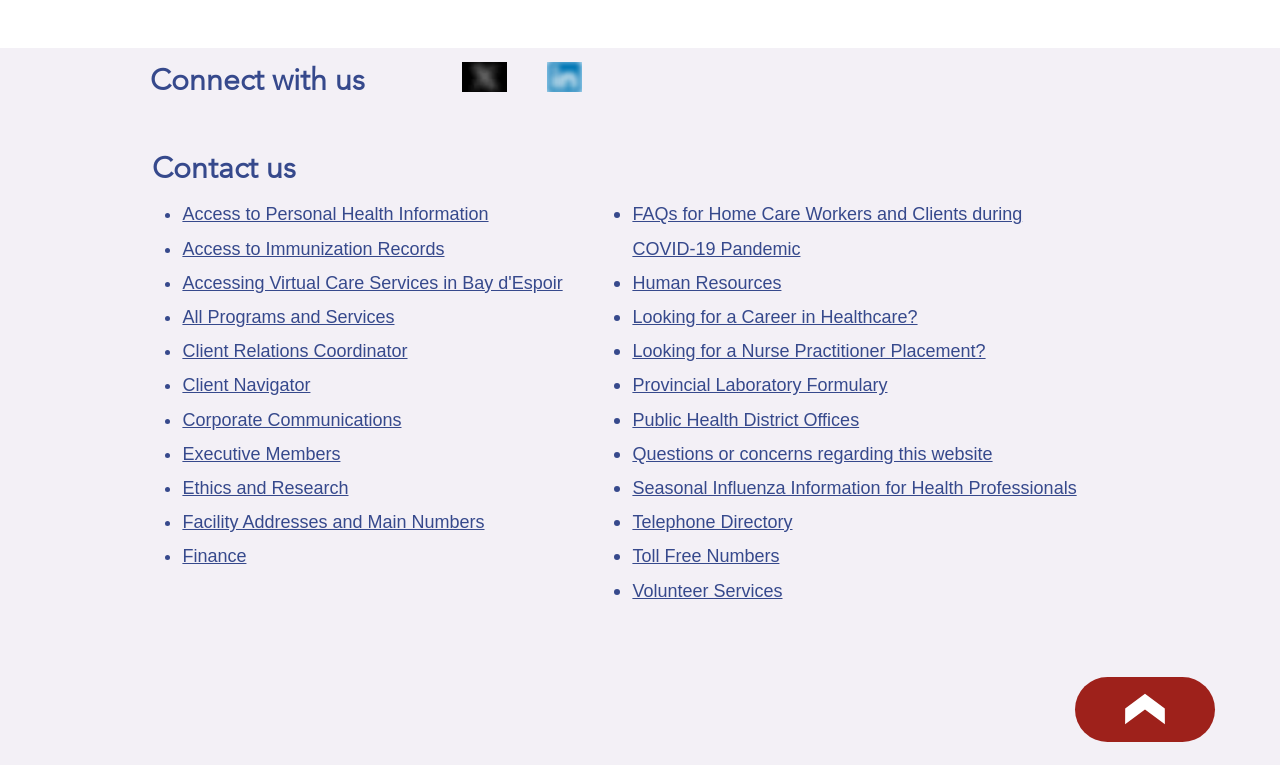Specify the bounding box coordinates of the region I need to click to perform the following instruction: "Click on Twitter logo". The coordinates must be four float numbers in the range of 0 to 1, i.e., [left, top, right, bottom].

[0.361, 0.082, 0.396, 0.121]